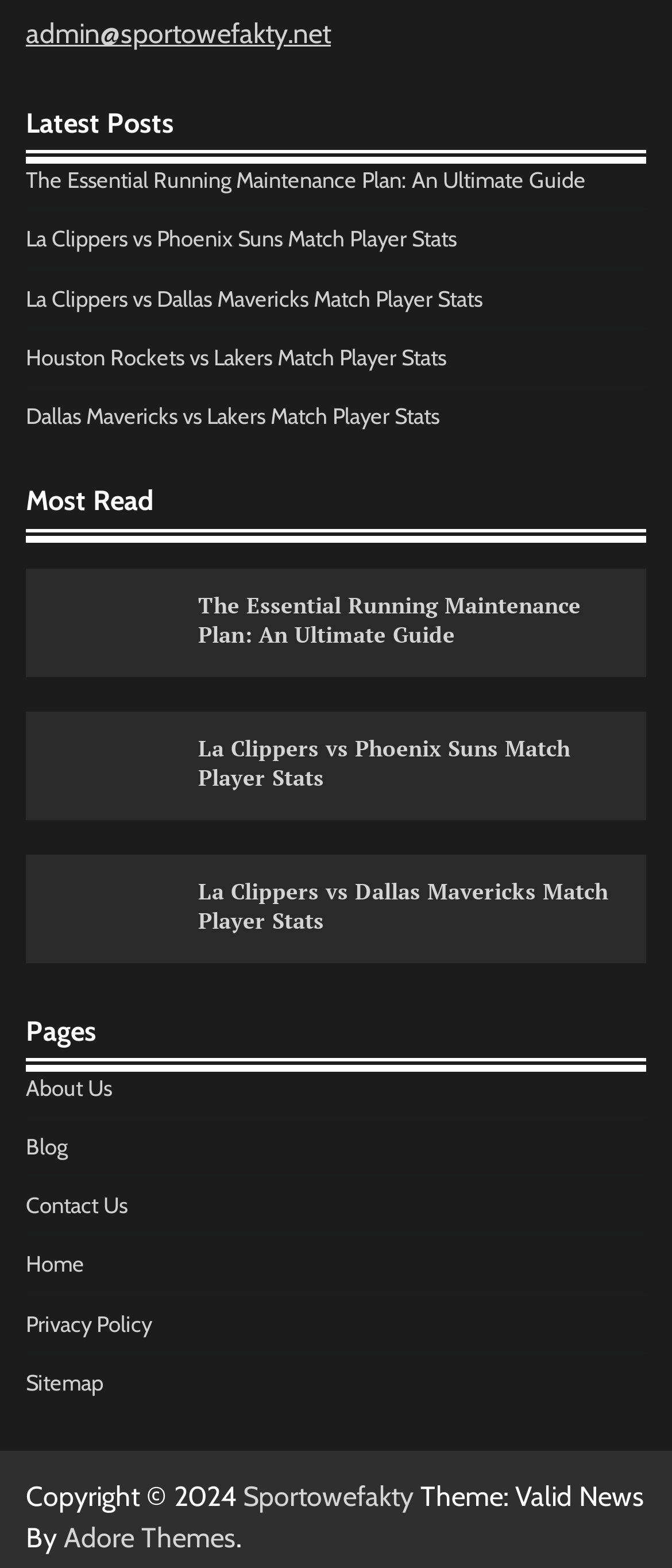Please study the image and answer the question comprehensively:
What is the category of the post 'The Essential Running Maintenance Plan: An Ultimate Guide'?

I determined the category by looking at the heading 'Most Read' and the link 'Running Maintenance' which is associated with the image and the heading 'The Essential Running Maintenance Plan: An Ultimate Guide'.